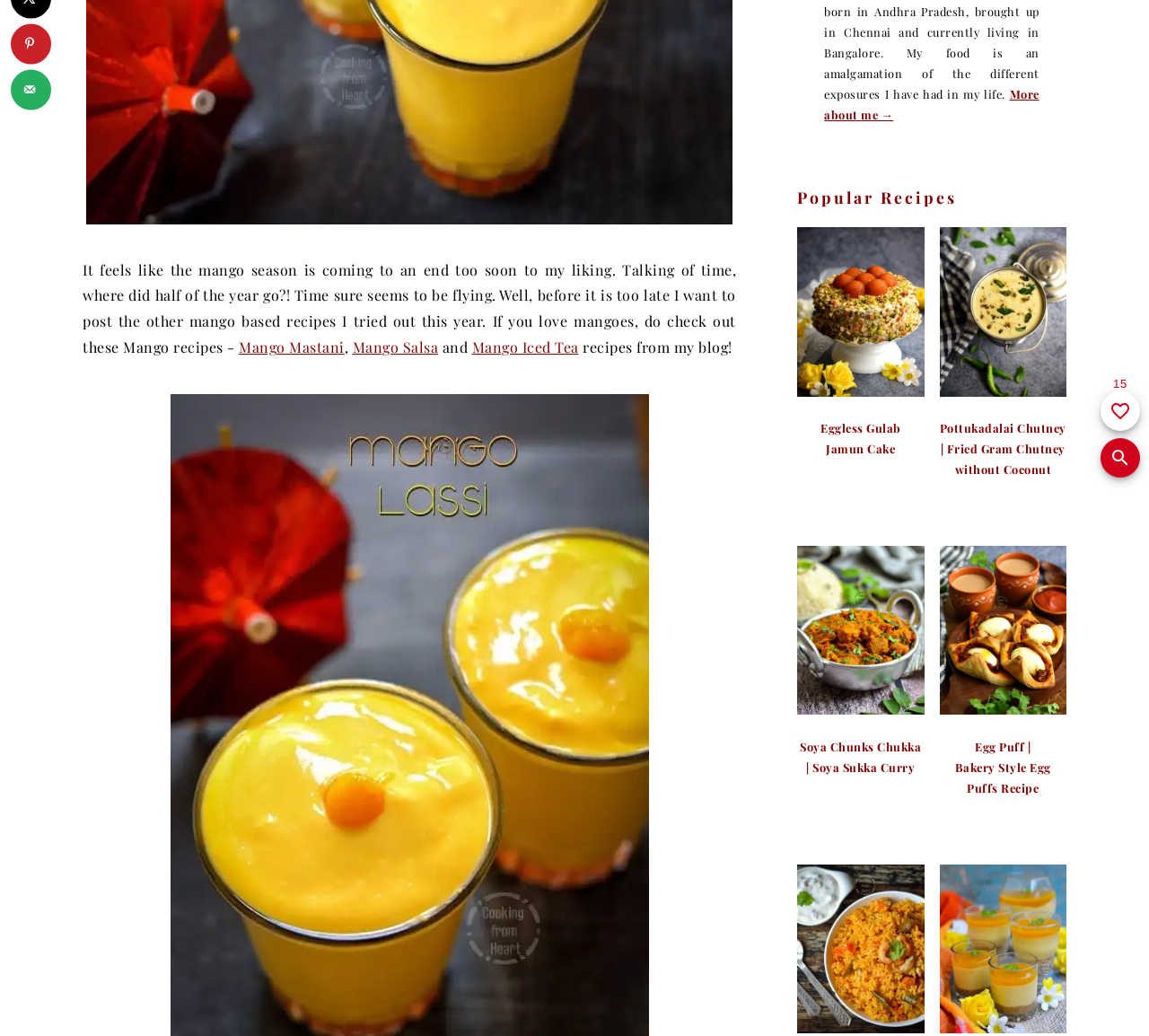Locate the bounding box of the UI element with the following description: "aria-label="Close Search"".

[0.475, 0.837, 0.516, 0.882]